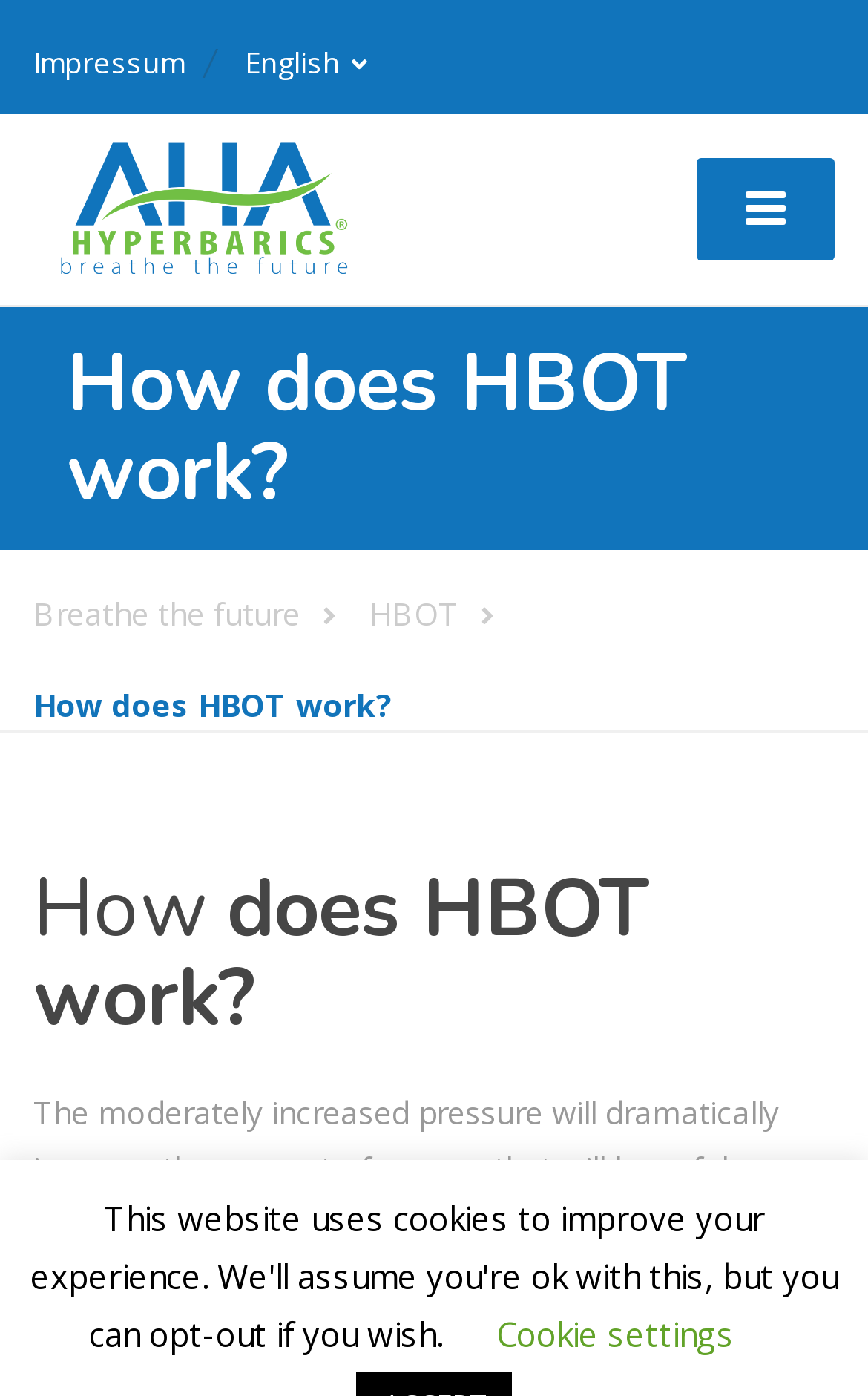Please provide a comprehensive answer to the question below using the information from the image: What is the name of the organization?

Based on the webpage, I found a link with the text 'Breathe the future' which appears multiple times, suggesting that it might be the name of the organization or the website.